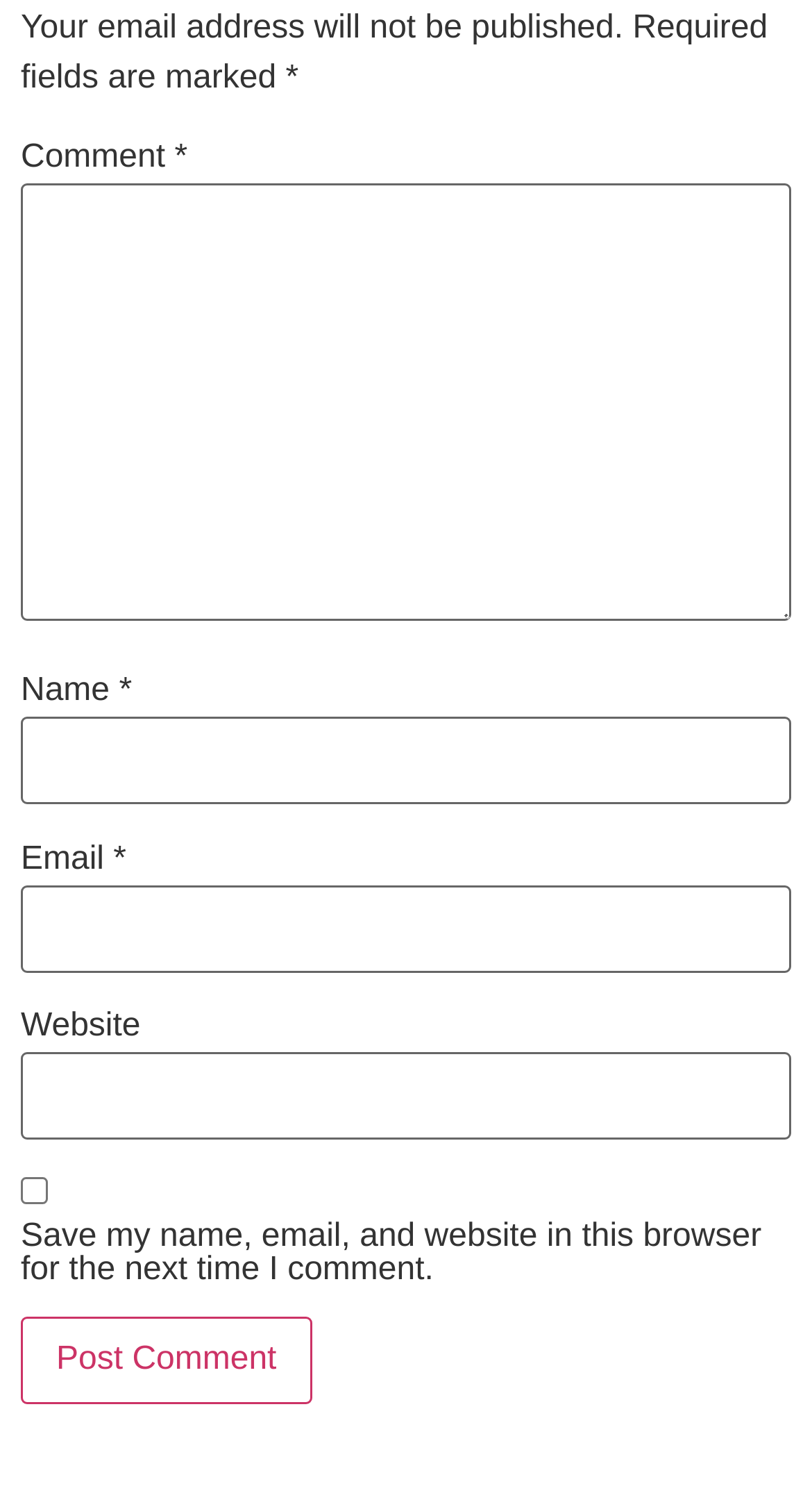Locate the UI element described by parent_node: Website name="url" in the provided webpage screenshot. Return the bounding box coordinates in the format (top-left x, top-left y, bottom-right x, bottom-right y), ensuring all values are between 0 and 1.

[0.026, 0.702, 0.974, 0.76]